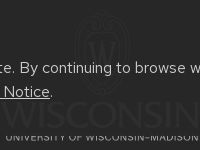What is the purpose of the cookie policy message?
Please ensure your answer to the question is detailed and covers all necessary aspects.

The cookie policy message is displayed to ensure transparency about data usage while navigating the university's online platform, informing users about the implications of continuing to browse without changing browser settings.